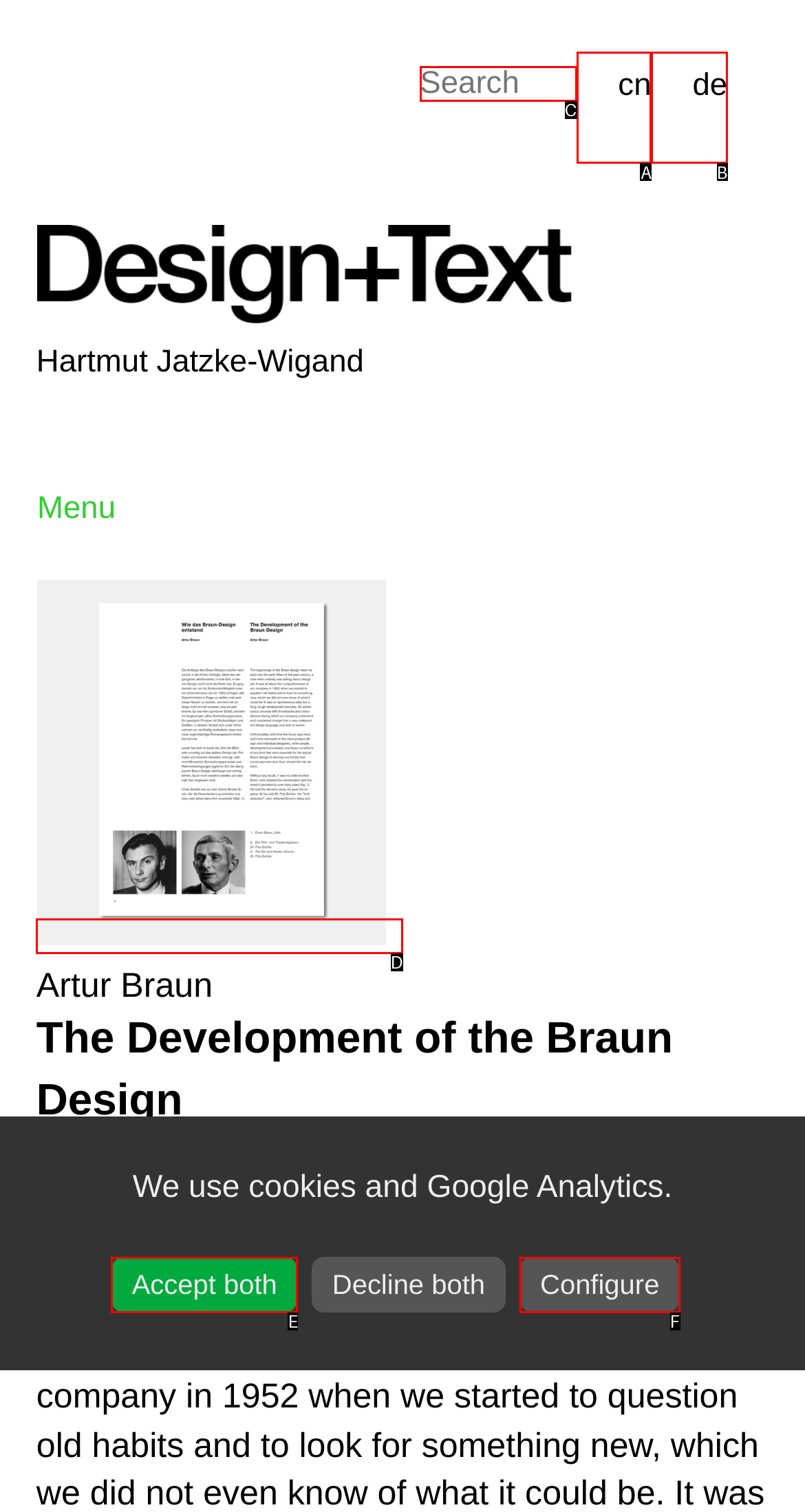Match the HTML element to the description: de. Answer with the letter of the correct option from the provided choices.

B